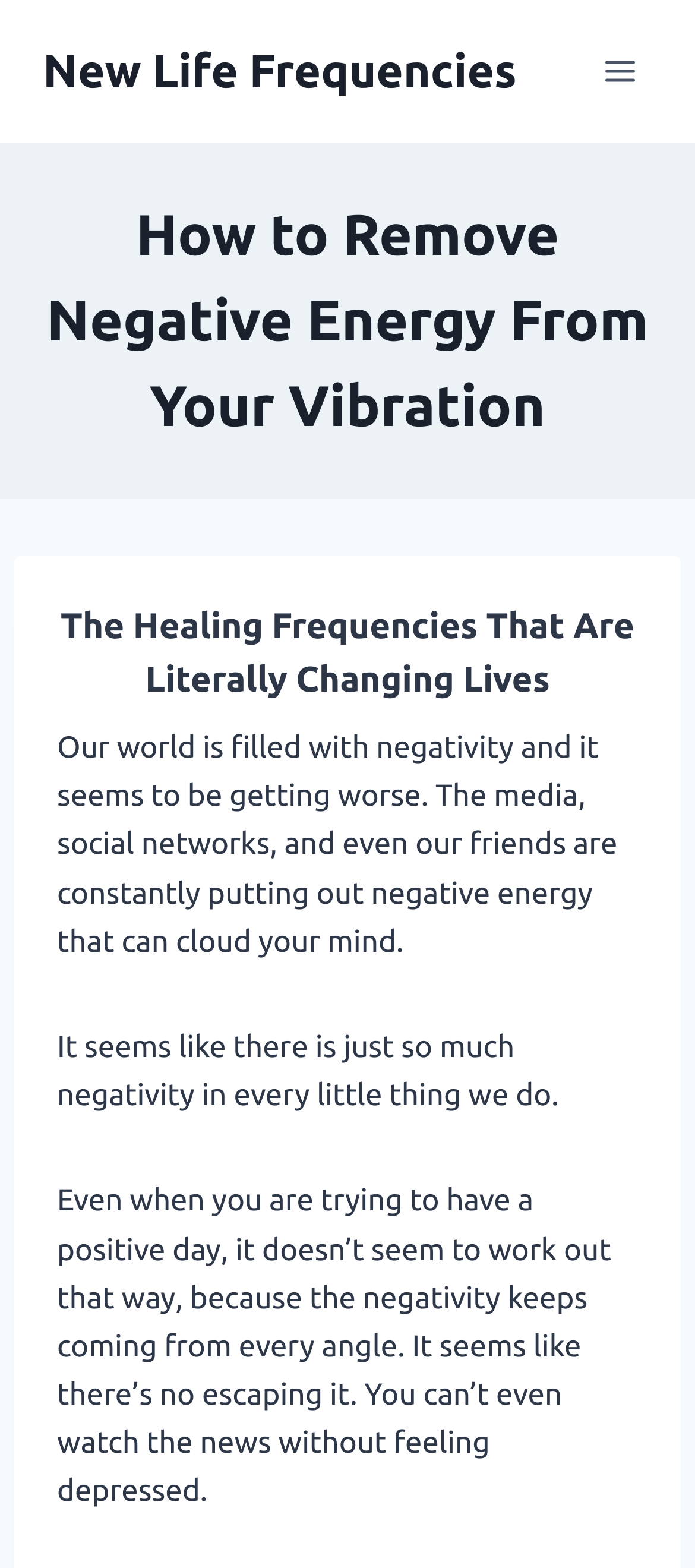Describe the entire webpage, focusing on both content and design.

The webpage is about removing negative energy from one's vibration, with a focus on healing frequencies. At the top left, there is a link to "New Life Frequencies" and a button to "Open menu" at the top right. Below these elements, a prominent heading reads "How to Remove Negative Energy From Your Vibration". 

Underneath this heading, there is a subheading that highlights the impact of healing frequencies on people's lives. The main content of the webpage is a series of three paragraphs that discuss the prevalence of negativity in the world, from the media to social networks and even personal relationships. The text explains how this negativity can affect one's mindset and make it difficult to have a positive day, even when trying to avoid it.